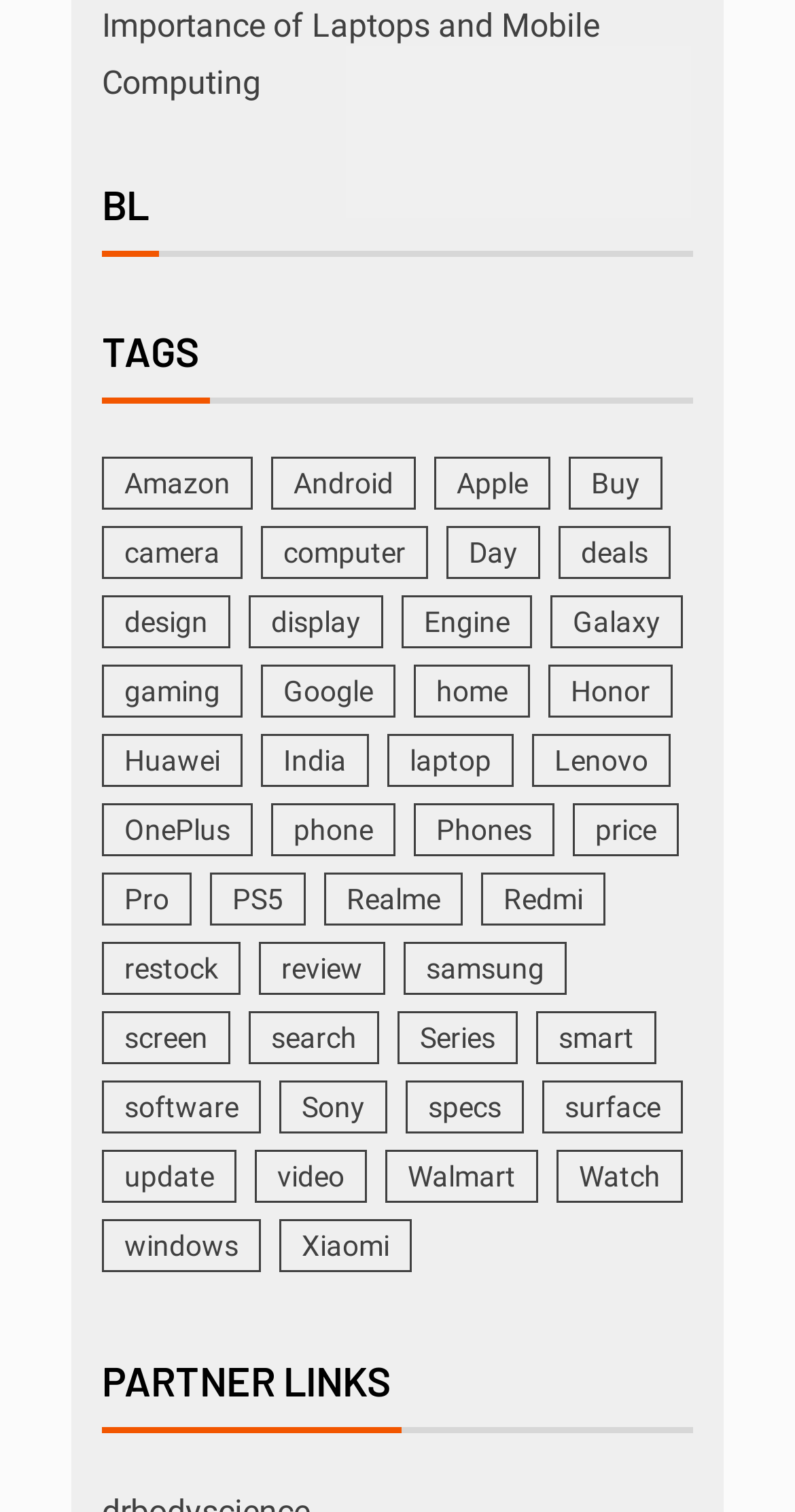Please answer the following question using a single word or phrase: 
What is the second heading on the webpage?

TAGS